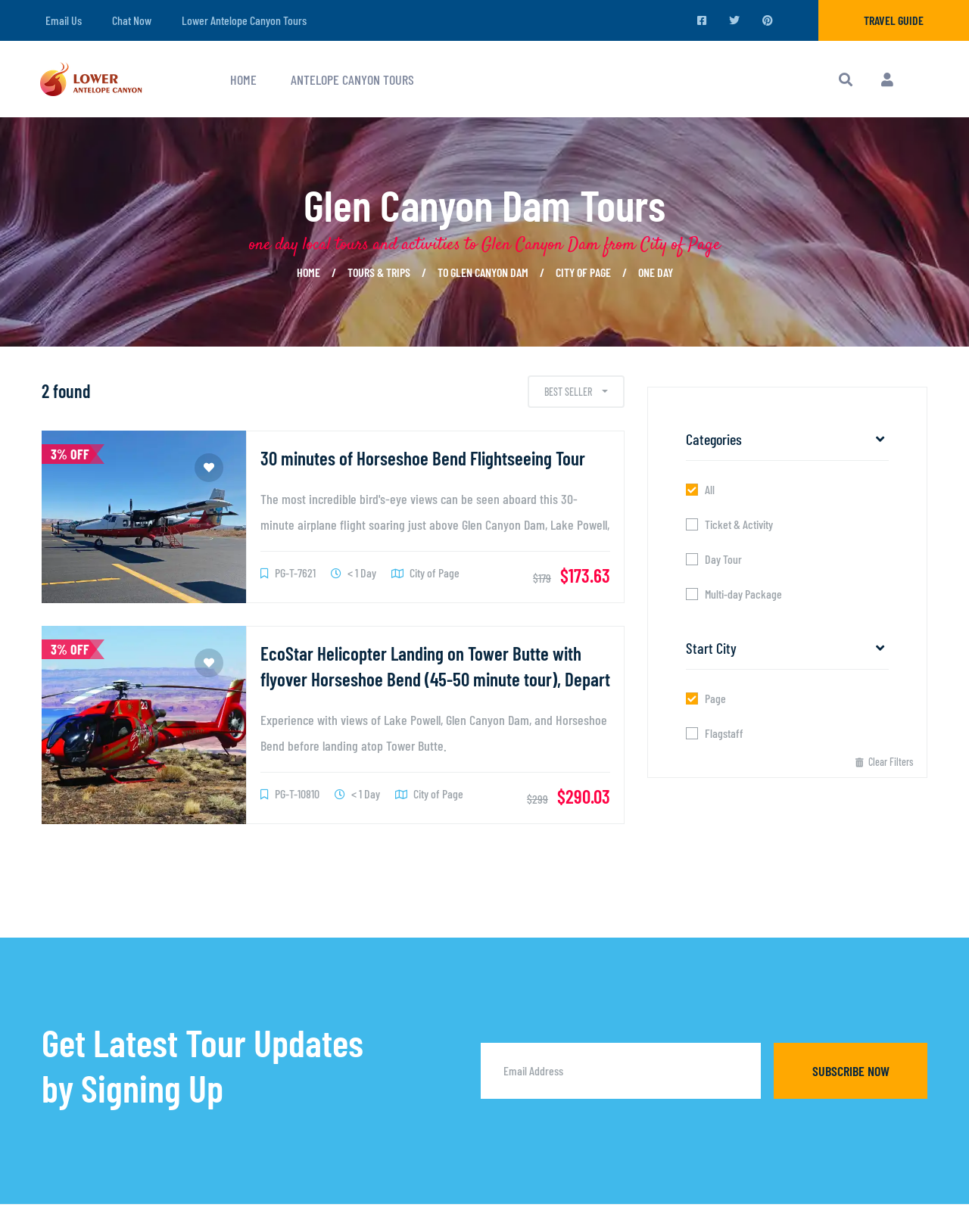Identify the webpage's primary heading and generate its text.

Glen Canyon Dam Tours